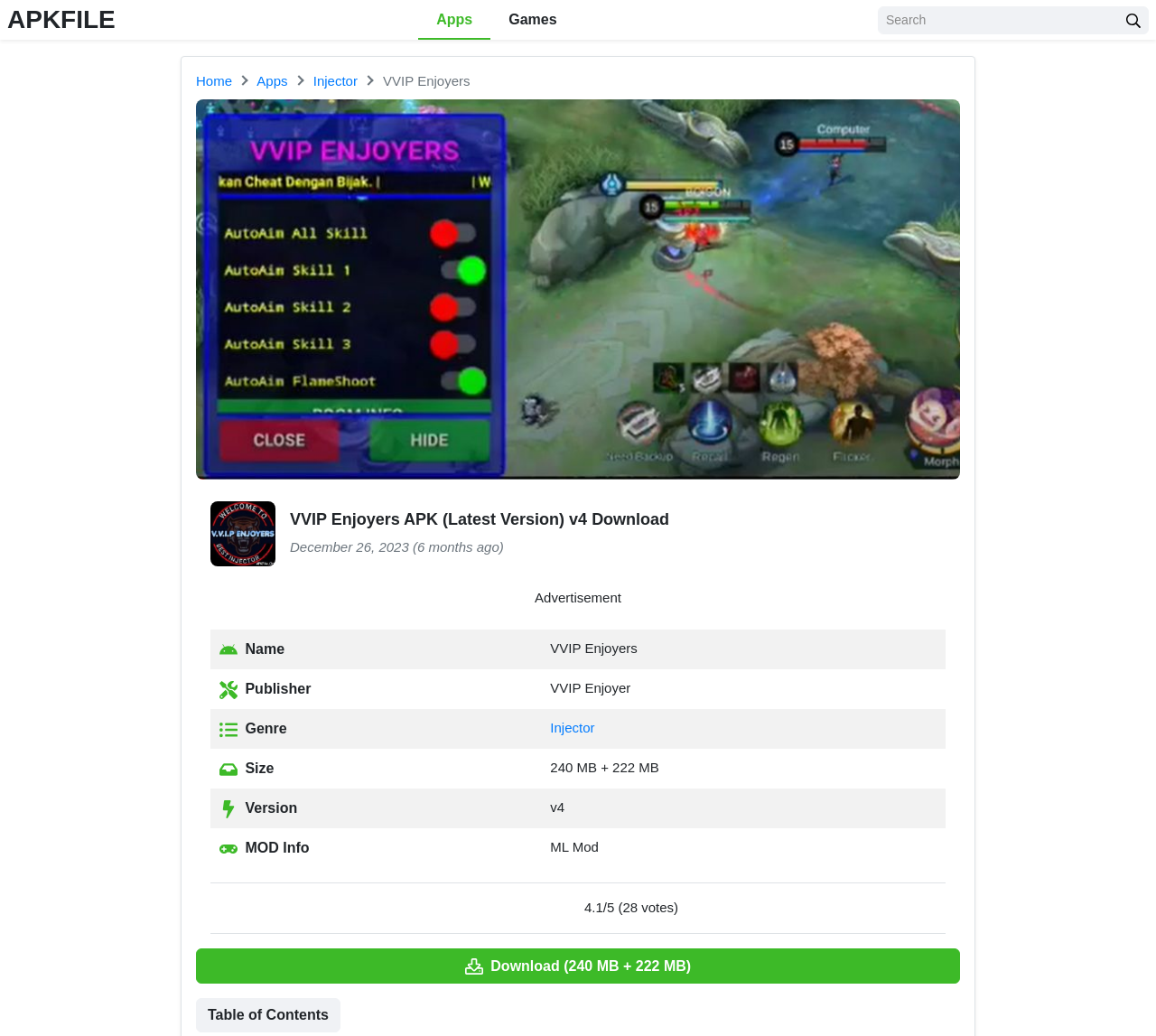Please identify the bounding box coordinates of the region to click in order to complete the task: "Search for something". The coordinates must be four float numbers between 0 and 1, specified as [left, top, right, bottom].

[0.967, 0.006, 0.994, 0.033]